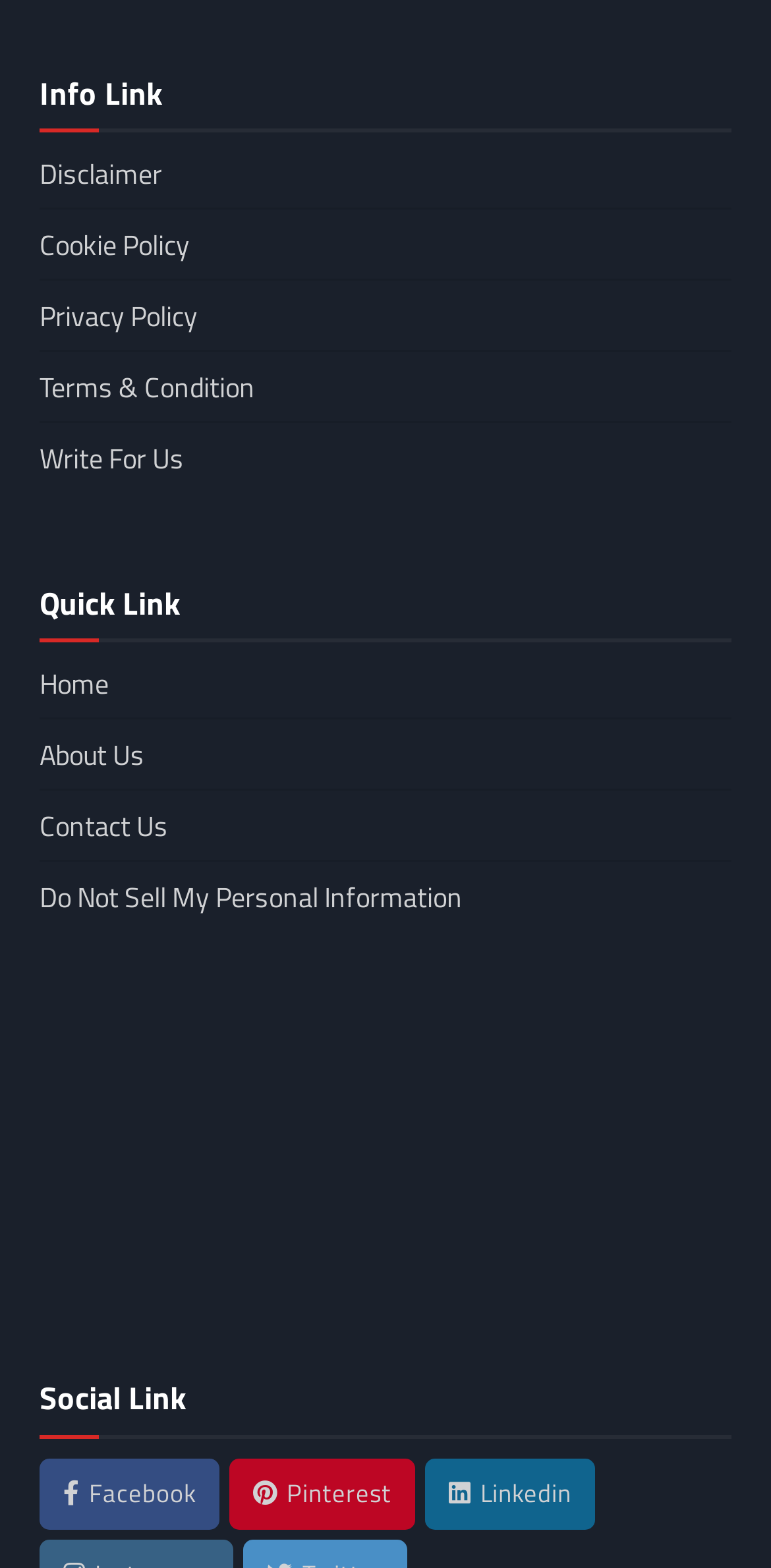How many headings are there on the webpage?
Provide a detailed and extensive answer to the question.

There are three headings on the webpage because there are three heading elements, which are 'Info Link', 'Quick Link', and 'Social Link'.